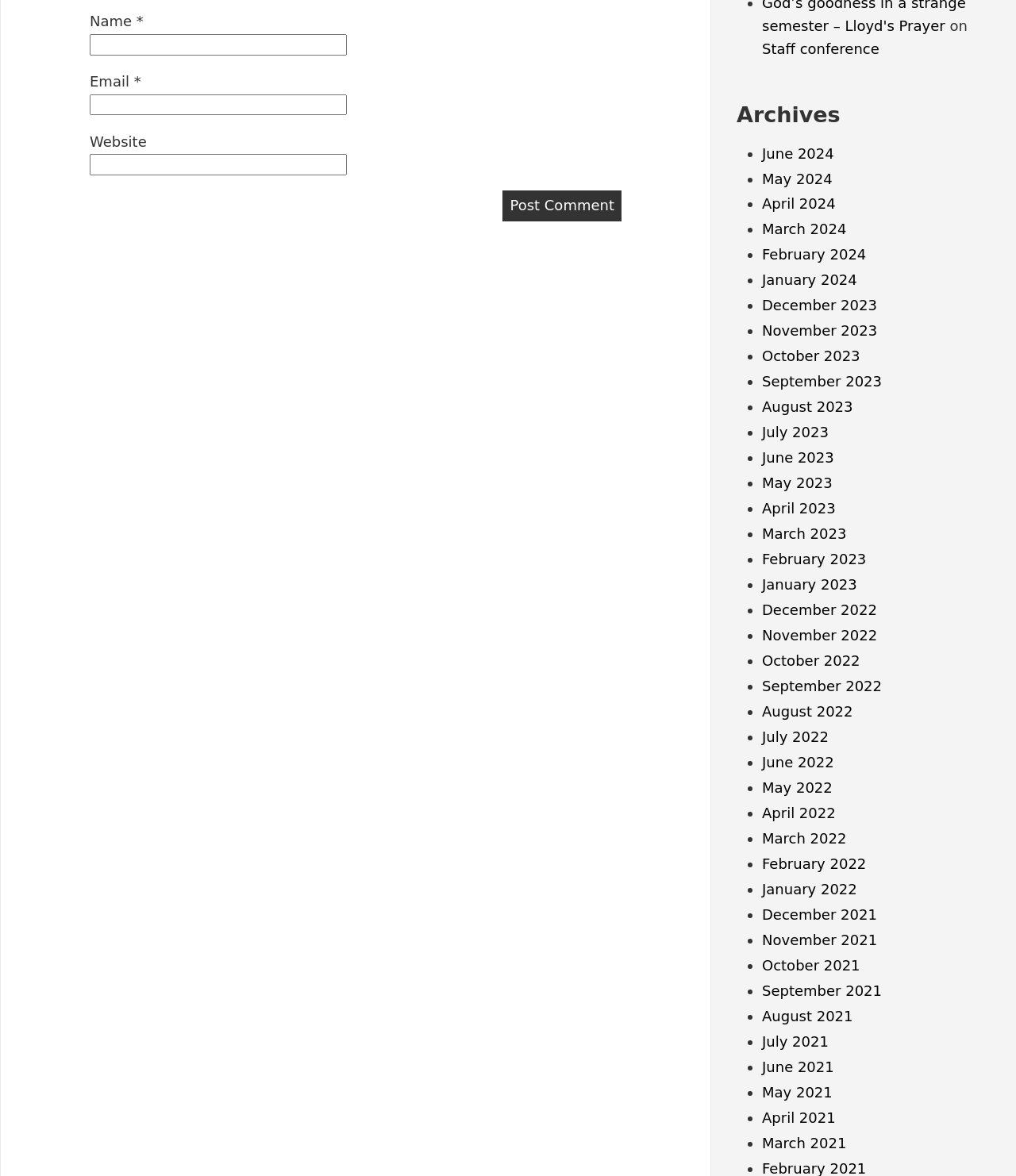Indicate the bounding box coordinates of the element that must be clicked to execute the instruction: "View archives for 'June 2024'". The coordinates should be given as four float numbers between 0 and 1, i.e., [left, top, right, bottom].

[0.75, 0.123, 0.821, 0.137]